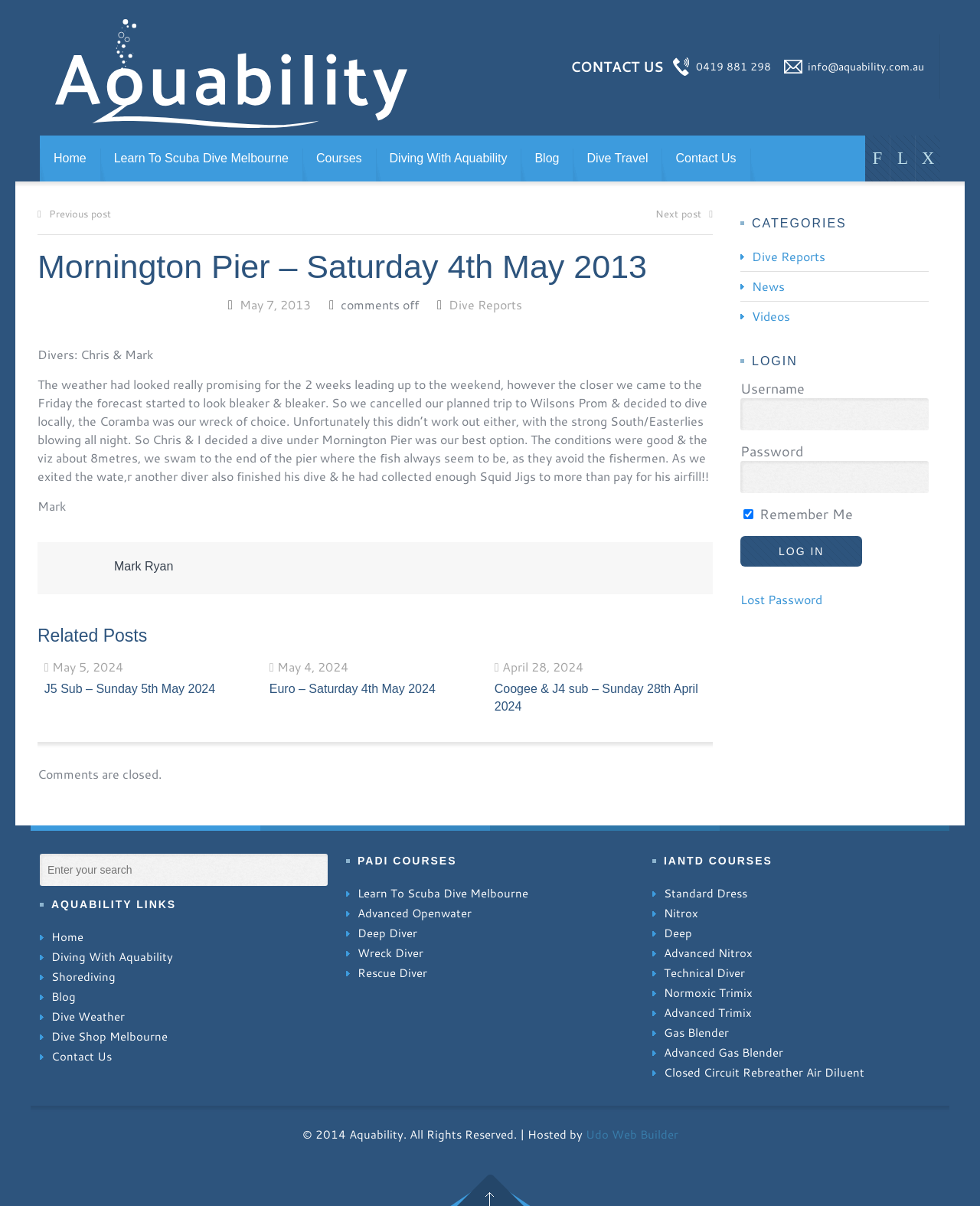Determine the bounding box coordinates for the area that needs to be clicked to fulfill this task: "Click on the 'Dive Reports' link under CATEGORIES". The coordinates must be given as four float numbers between 0 and 1, i.e., [left, top, right, bottom].

[0.755, 0.201, 0.948, 0.226]